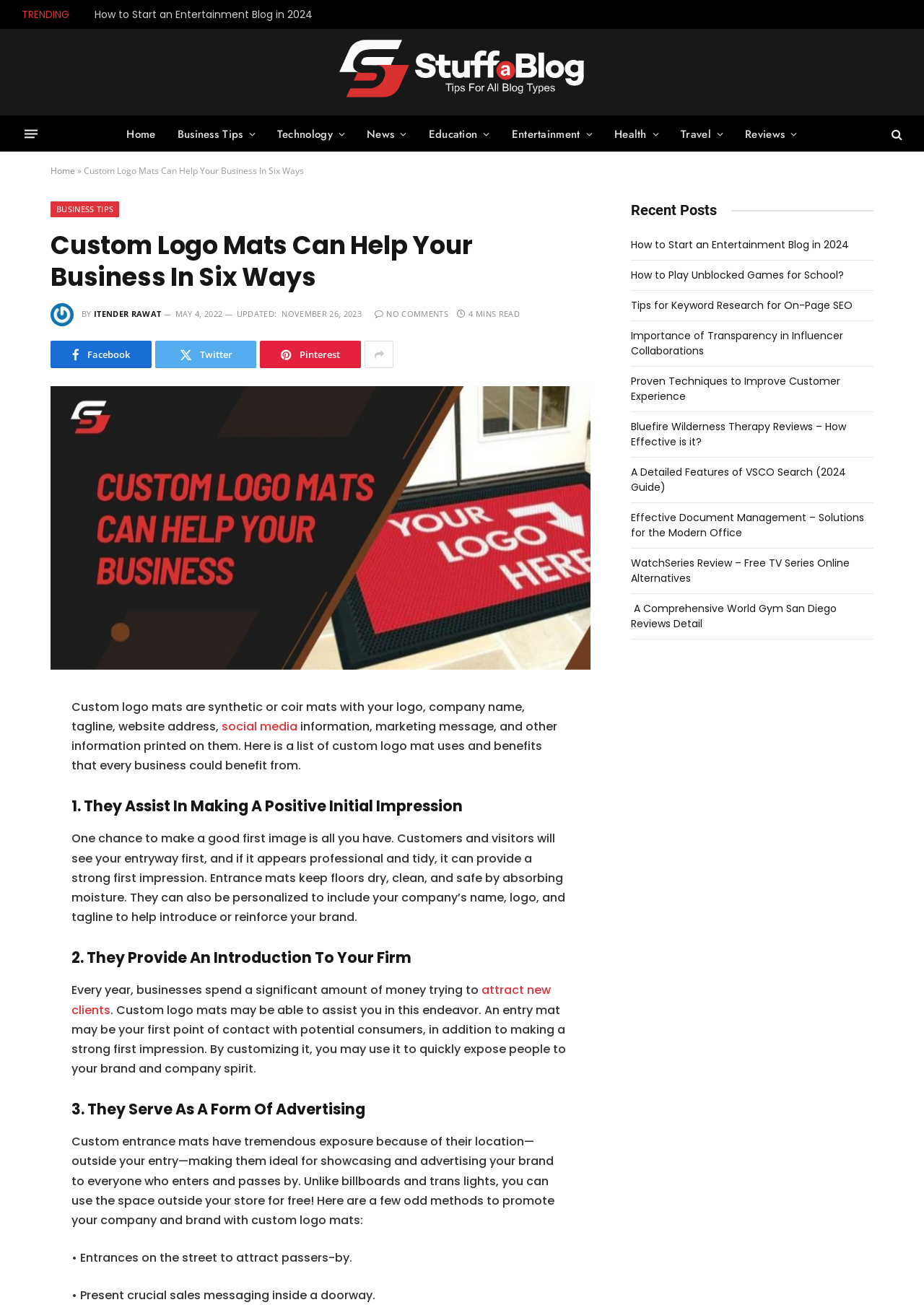What is the author's name?
Please look at the screenshot and answer using one word or phrase.

Itender Rawat